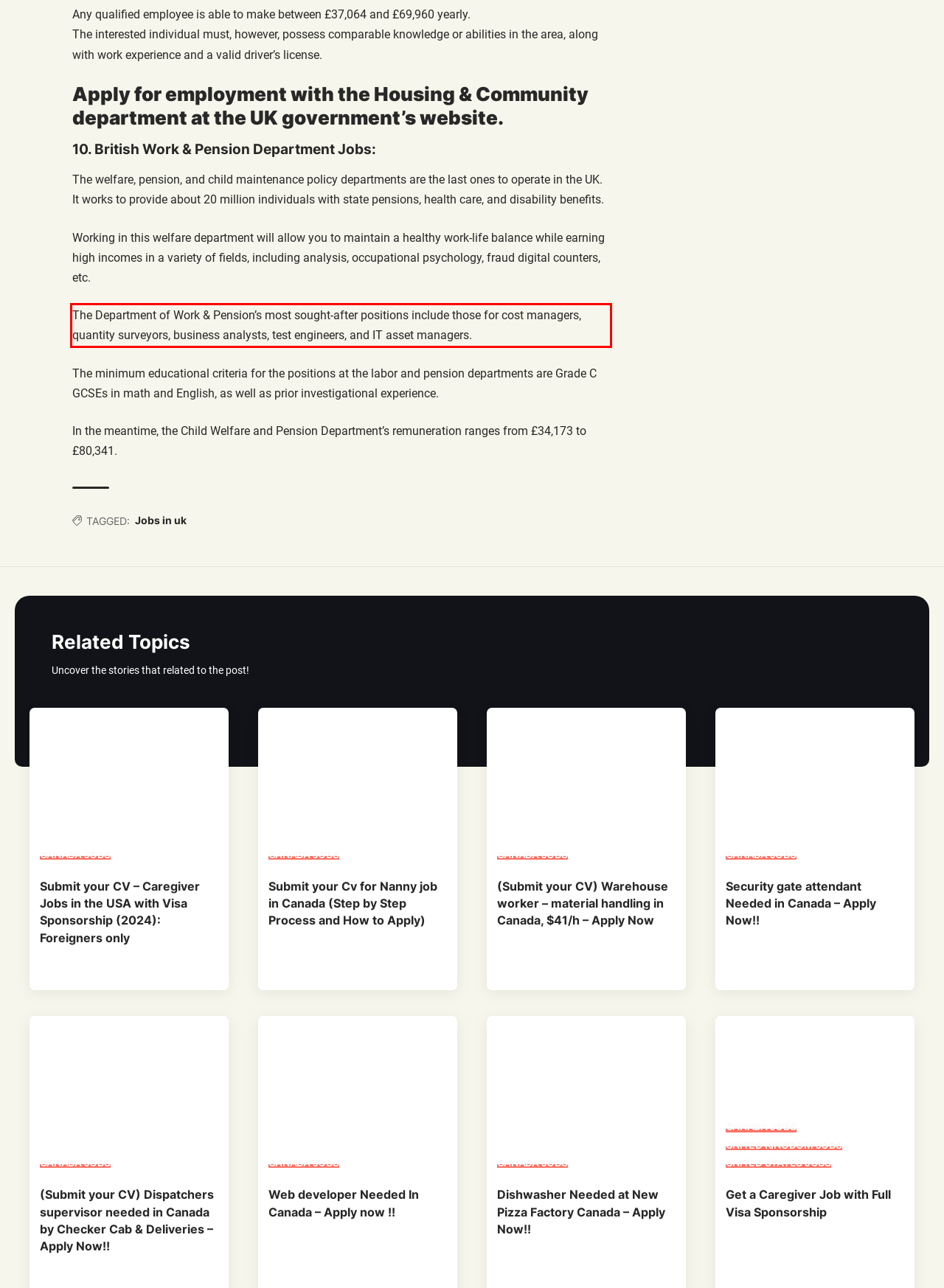You have a screenshot of a webpage with a red bounding box. Identify and extract the text content located inside the red bounding box.

The Department of Work & Pension’s most sought-after positions include those for cost managers, quantity surveyors, business analysts, test engineers, and IT asset managers.